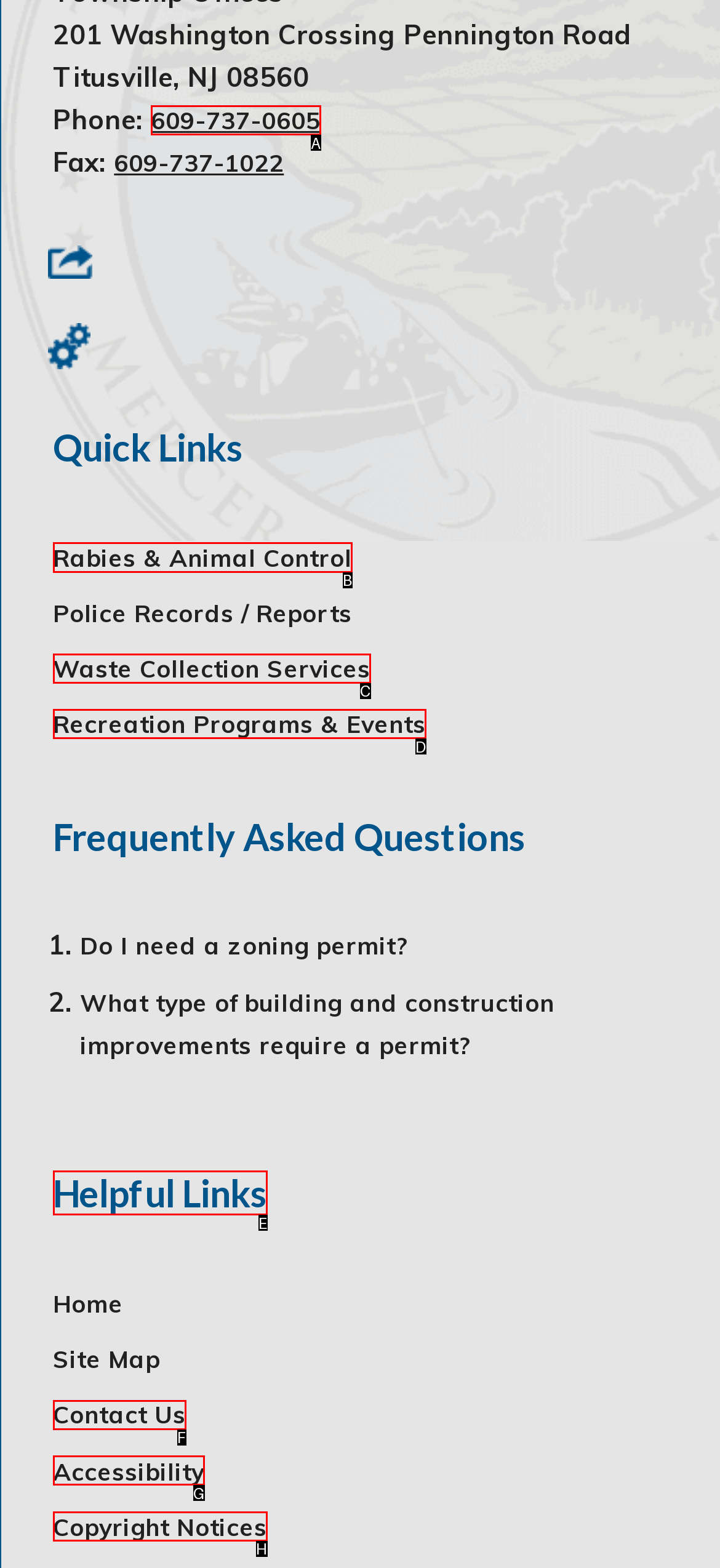Determine the letter of the UI element that will complete the task: View 'Rabies & Animal Control'
Reply with the corresponding letter.

B